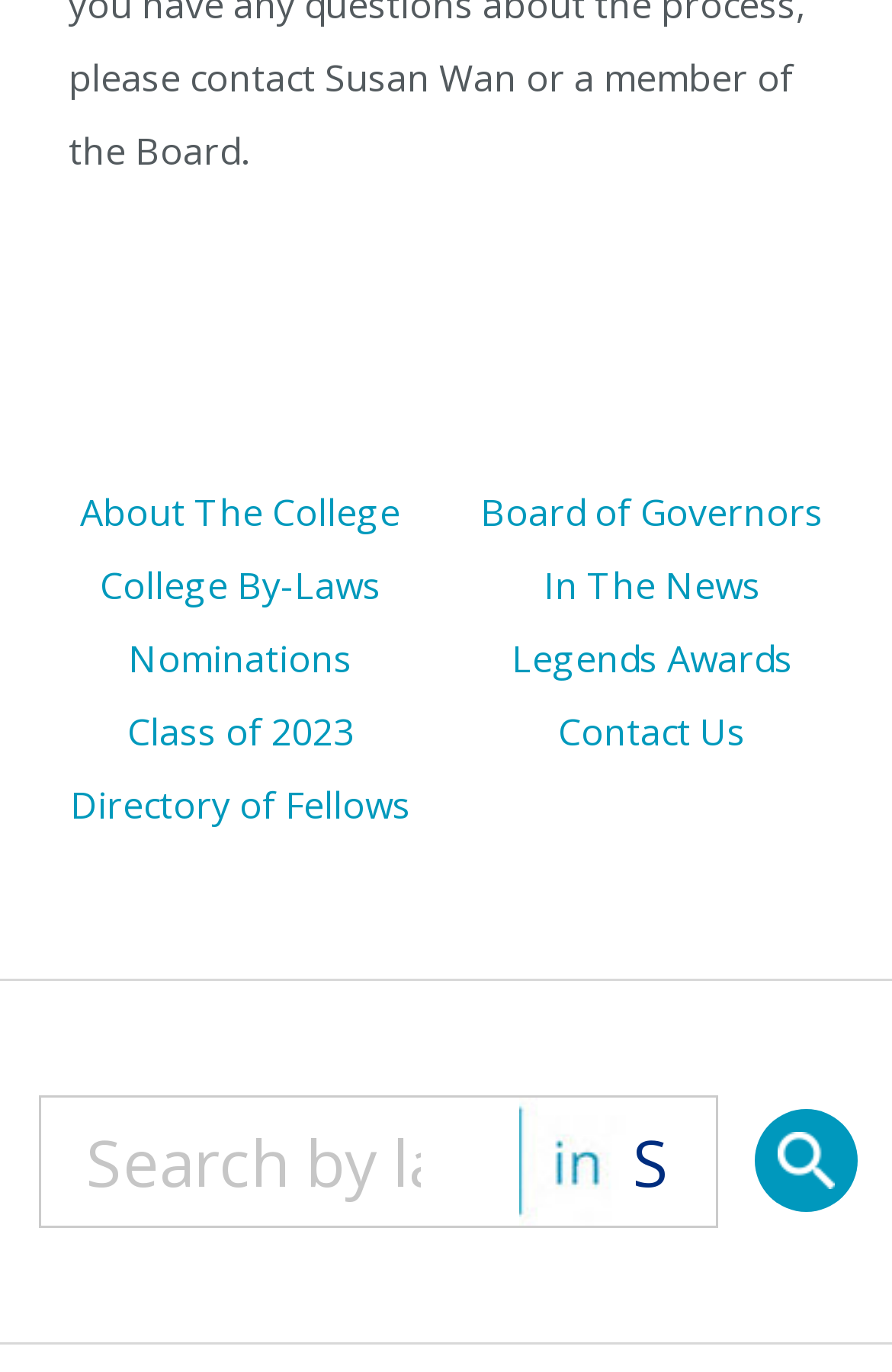Answer this question in one word or a short phrase: How many dropdown options are there?

1